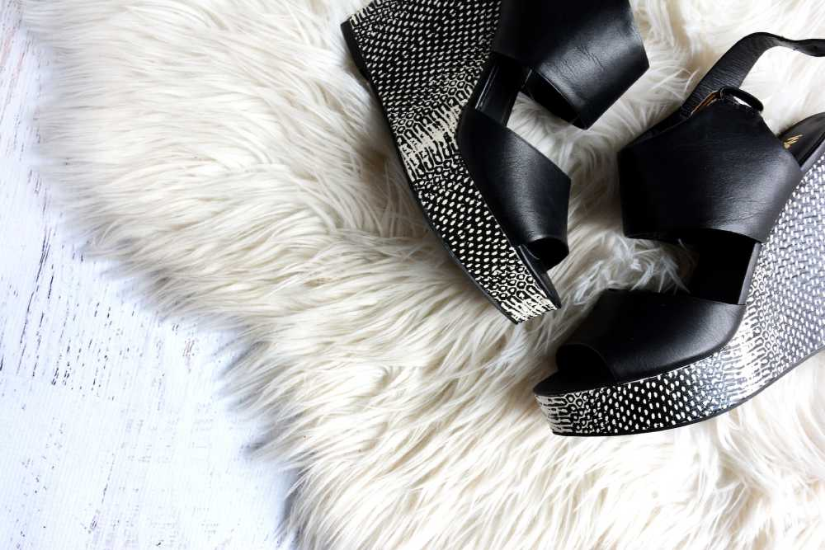Kindly respond to the following question with a single word or a brief phrase: 
What is the surface the shoes are placed on?

White faux fur